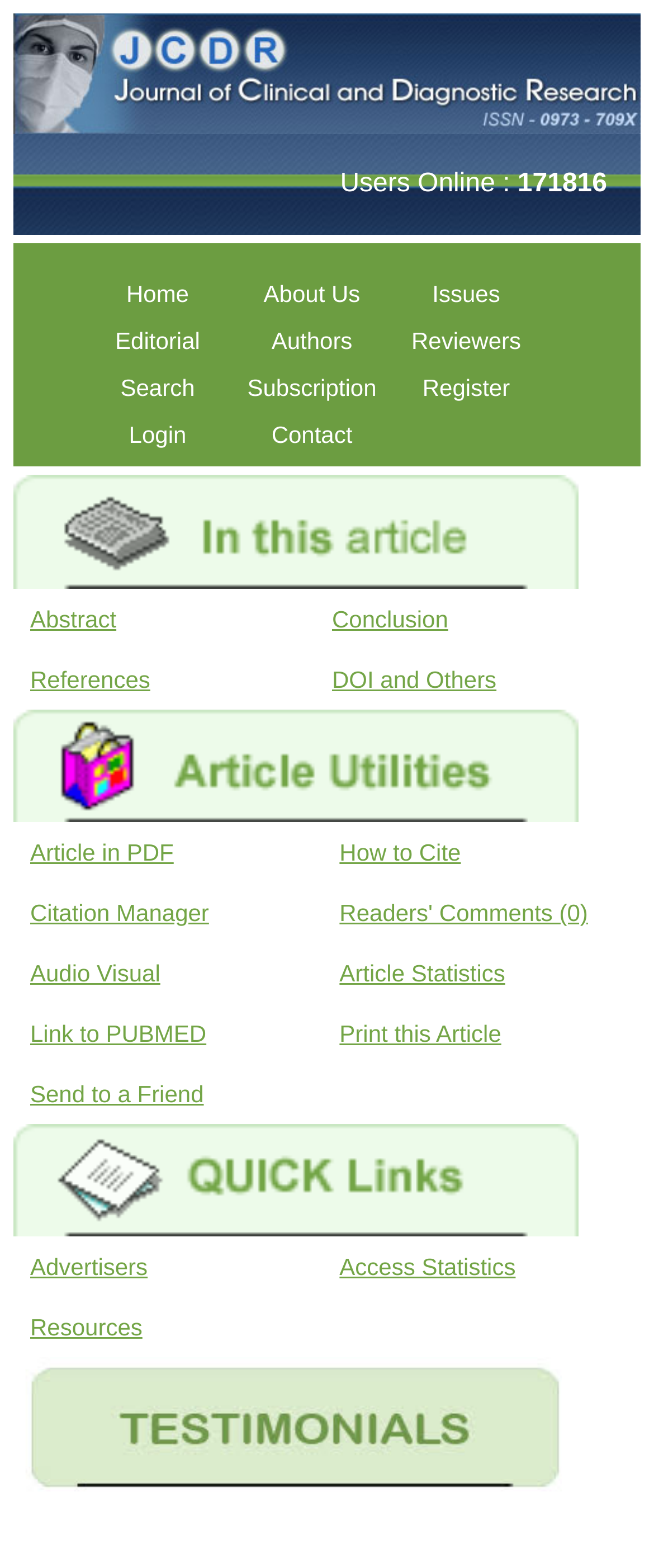How many users are online?
Using the image, elaborate on the answer with as much detail as possible.

The number of users online can be found in the text 'Users Online : 171816' located at the top of the page.